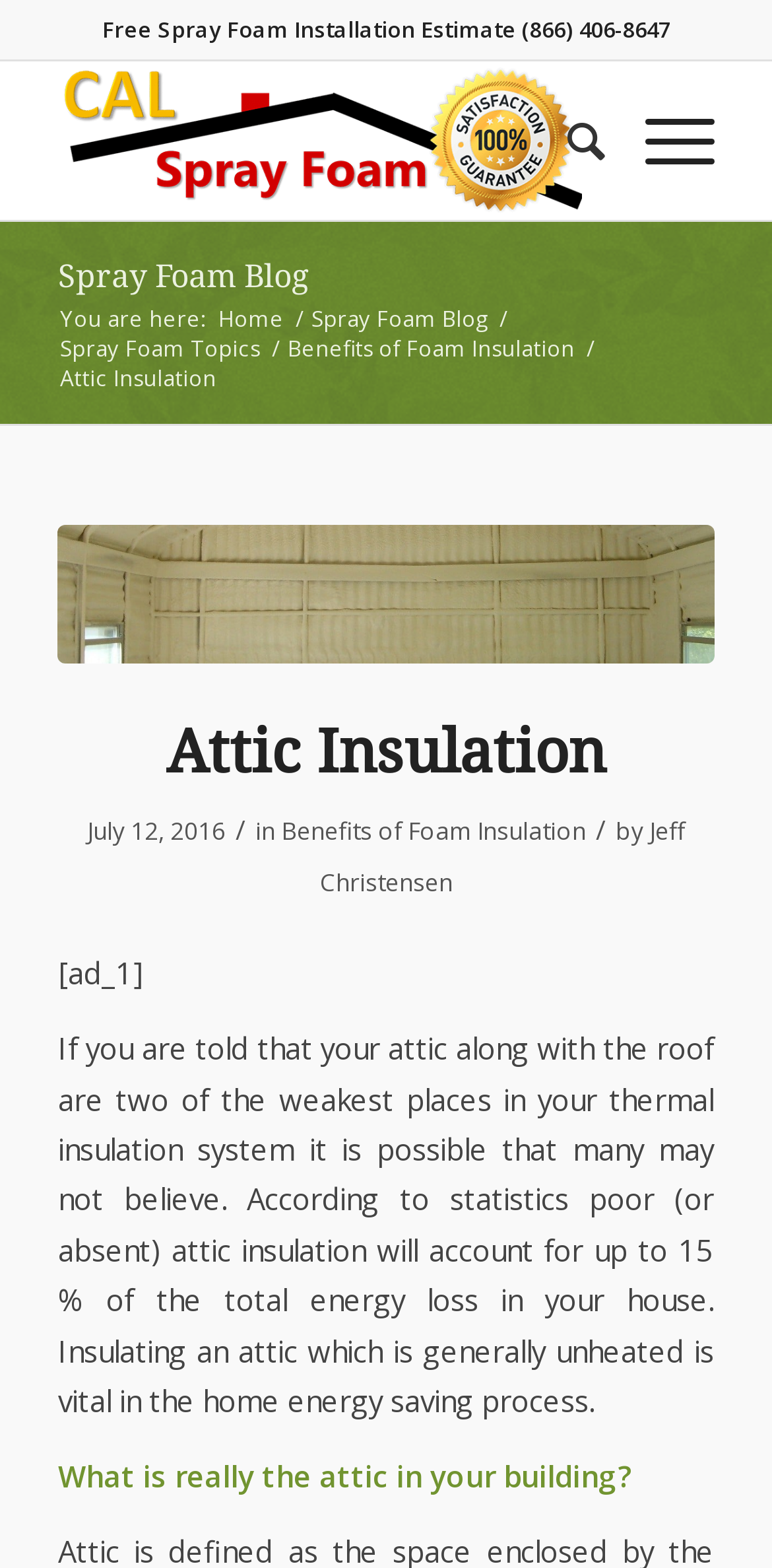Could you find the bounding box coordinates of the clickable area to complete this instruction: "Learn about the benefits of foam insulation"?

[0.365, 0.212, 0.752, 0.231]